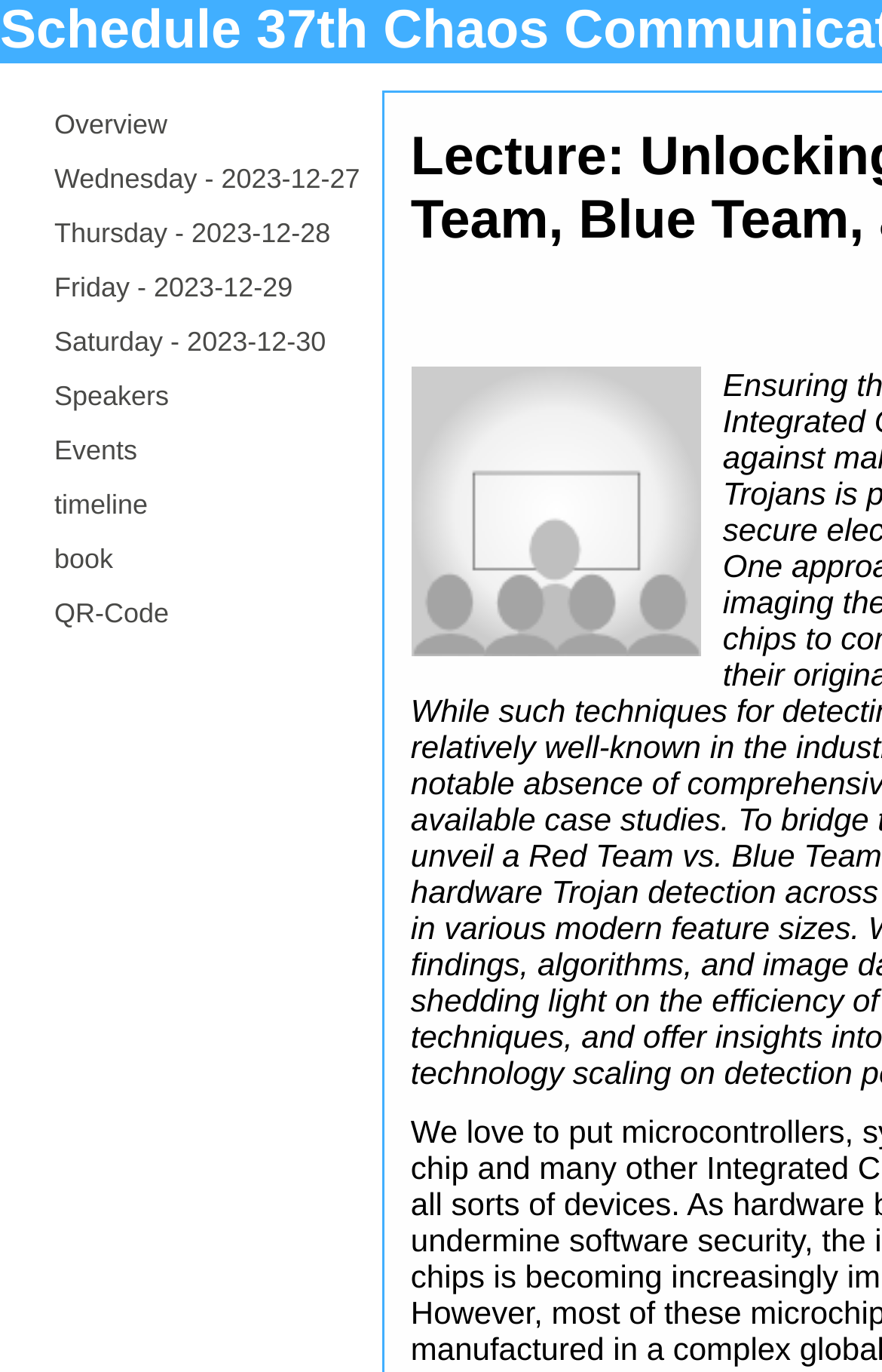How many days are listed in the schedule?
By examining the image, provide a one-word or phrase answer.

5